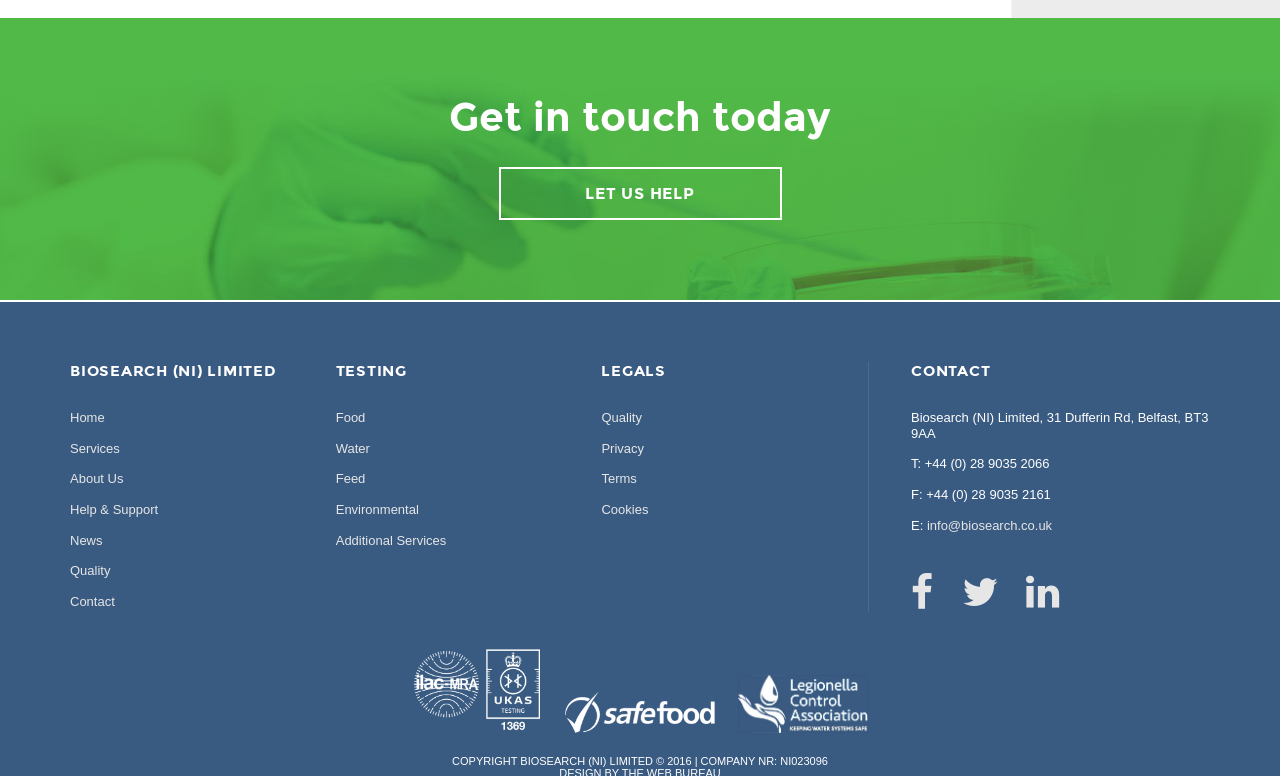Please provide a comprehensive response to the question based on the details in the image: What is the accreditation logo located at the bottom of the page?

I found the accreditation logo located at the bottom of the page by looking at the image element with the text 'UKAS Accreditation' which is located next to the link element with the same text.